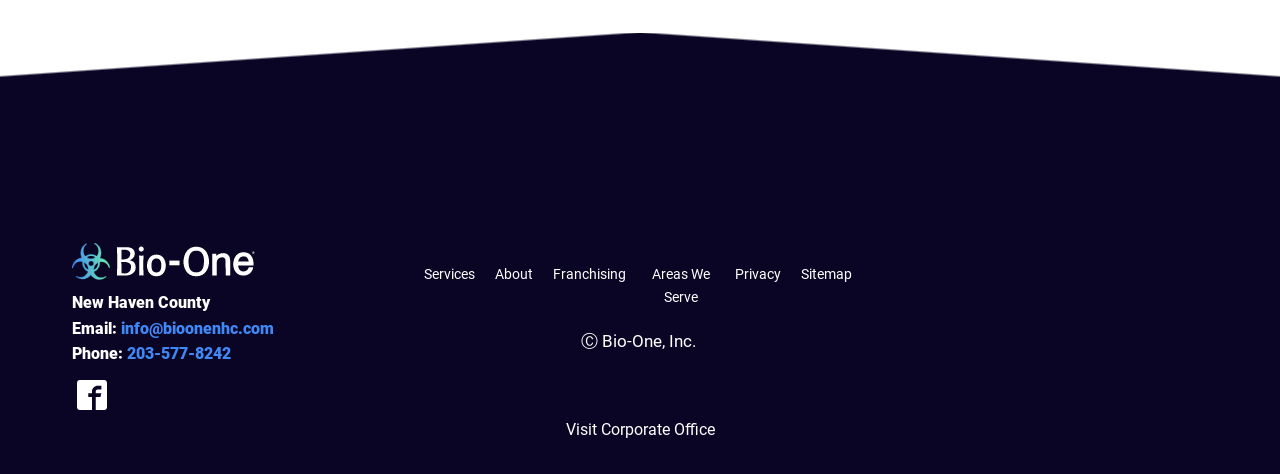What is the name of the company?
Please give a well-detailed answer to the question.

I found the company name by looking at the logo link at the top of the page, which is labeled as 'Bio-One of New Haven County Hoarding Logo'.